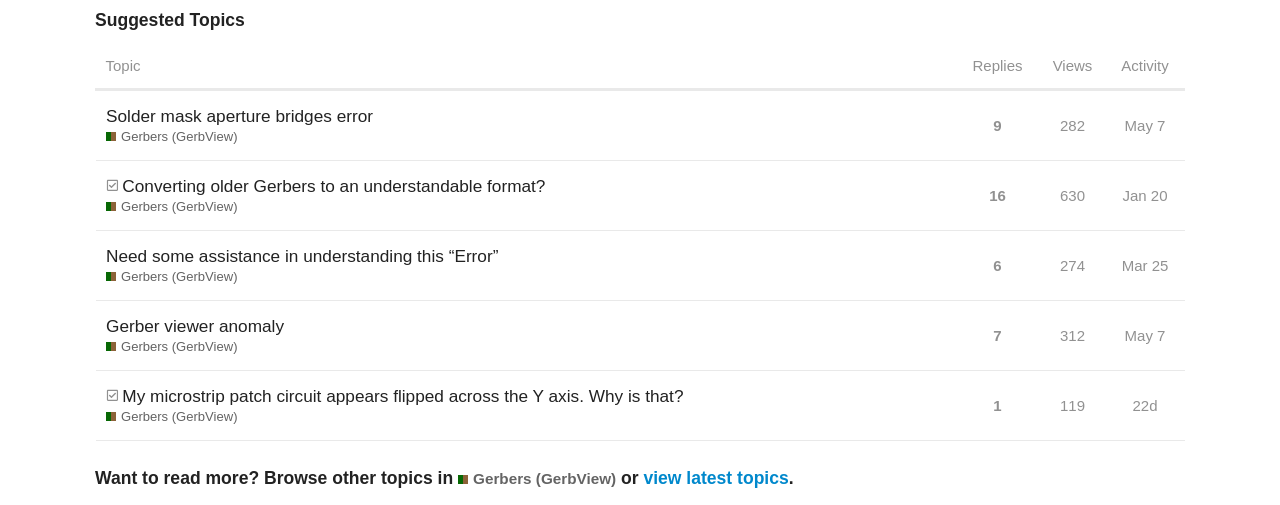What is the category of the topics in this webpage? Please answer the question using a single word or phrase based on the image.

Gerbers (GerbView)